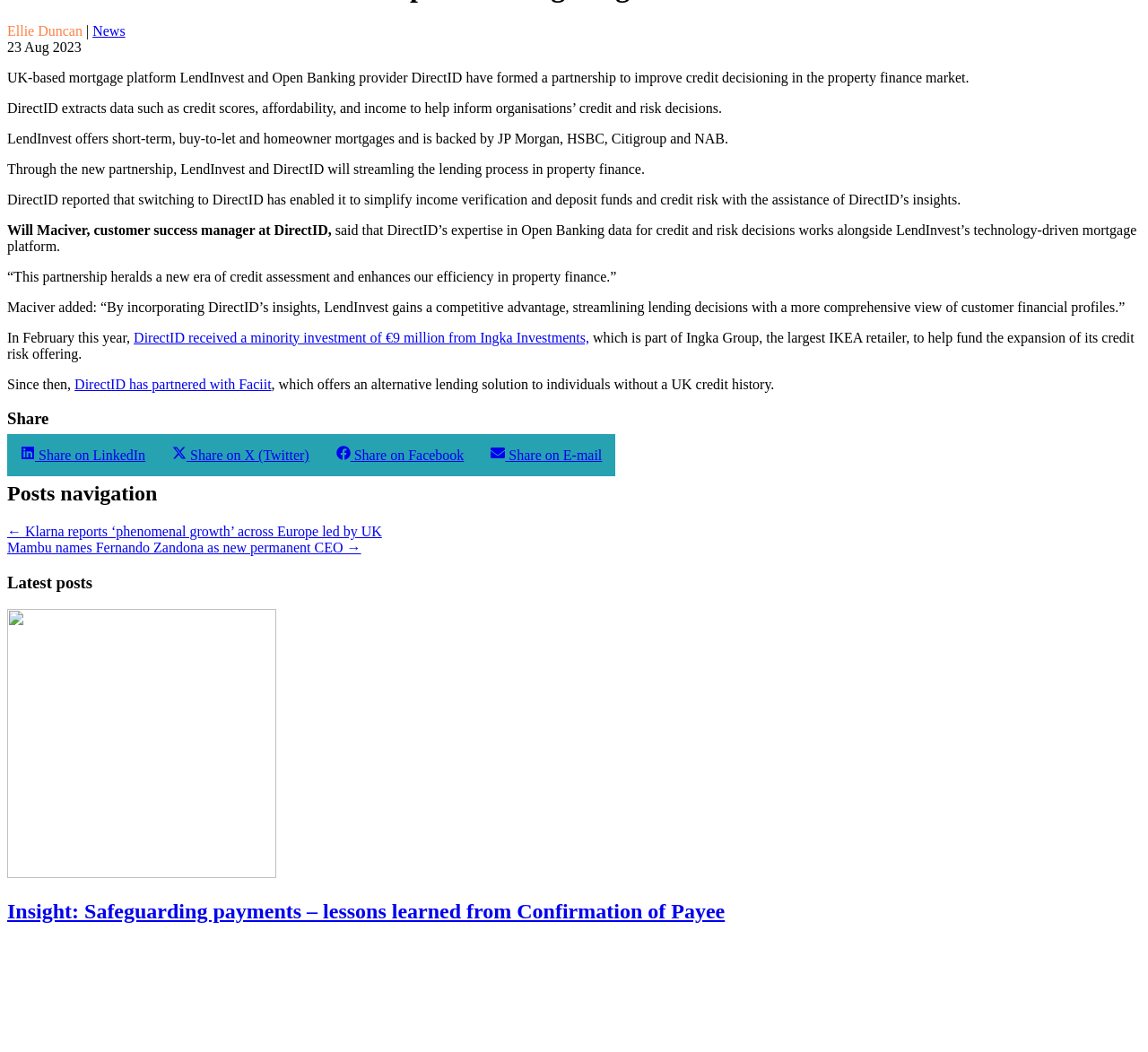What is the name of the author of this article?
Kindly offer a comprehensive and detailed response to the question.

The author's name is mentioned at the top of the article, where it says 'Ellie Duncan' in a static text element with bounding box coordinates [0.006, 0.022, 0.072, 0.036].